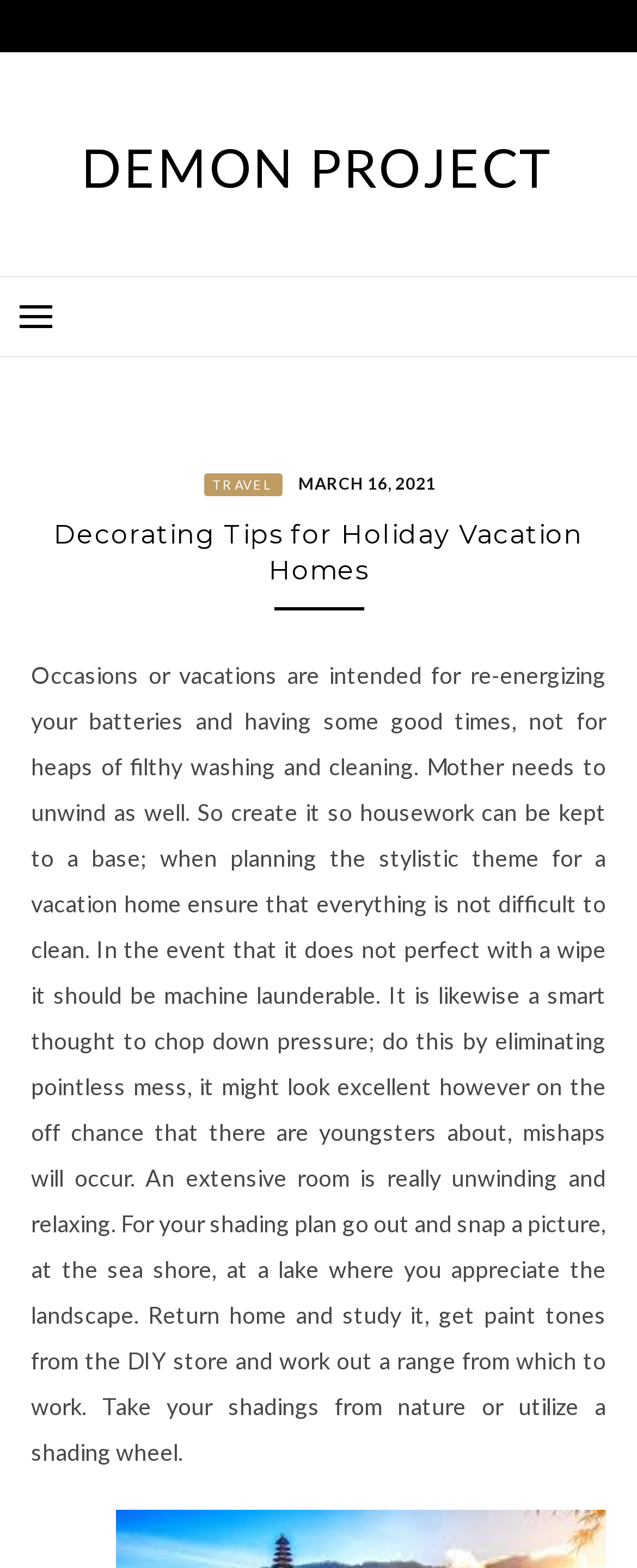What is the tone of the article?
Please respond to the question with a detailed and informative answer.

The language and content of the article suggest a tone that is relaxing and calming, with a focus on creating a peaceful and stress-free environment in the vacation home.